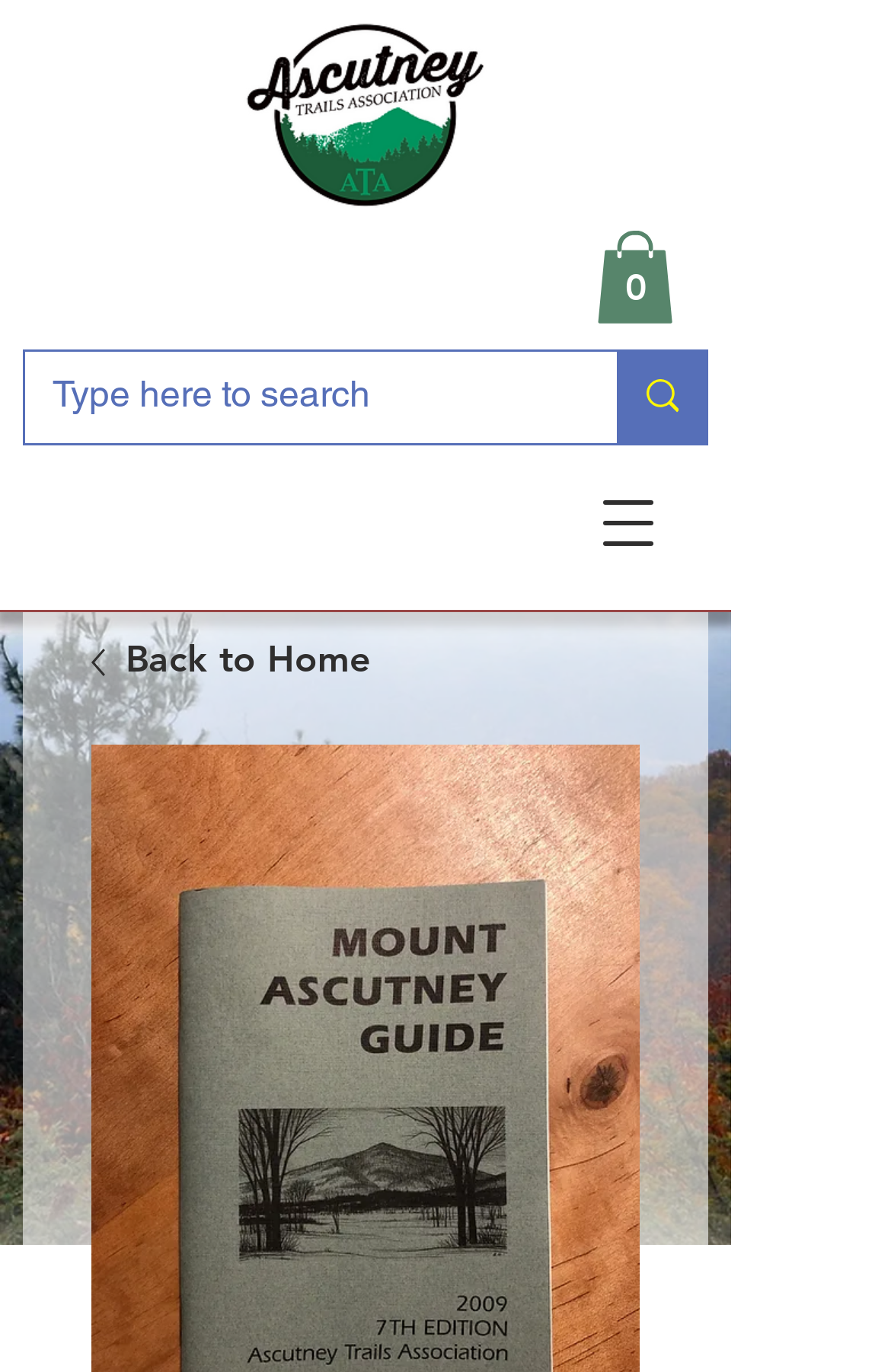Give a detailed account of the webpage.

The webpage is about the Ascutney Trails Association Hiking Guide Book. At the top left, there is a logo of the Ascutney Trails Association, which is a cool updated version from the original. To the right of the logo, there is a link to the cart, which currently has 0 items. Below the logo, there is a button to open the navigation menu.

On the left side of the page, there is a search bar where users can type to search. The search bar has a button with a magnifying glass icon on the right side. Above the search bar, there is a link to go back to the home page, accompanied by a small icon.

The main content of the page is not explicitly described in the accessibility tree, but based on the meta description, it is likely that the page is about the 2009 edition of the hiking guide book, which includes maps and information about the trails on Mount Ascutney.